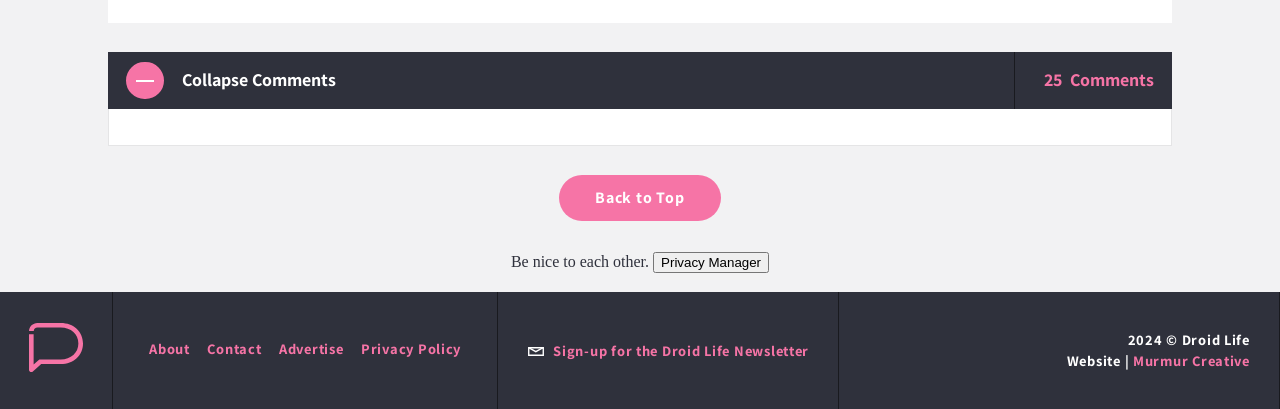Please indicate the bounding box coordinates for the clickable area to complete the following task: "Sign up for the newsletter". The coordinates should be specified as four float numbers between 0 and 1, i.e., [left, top, right, bottom].

[0.412, 0.834, 0.632, 0.88]